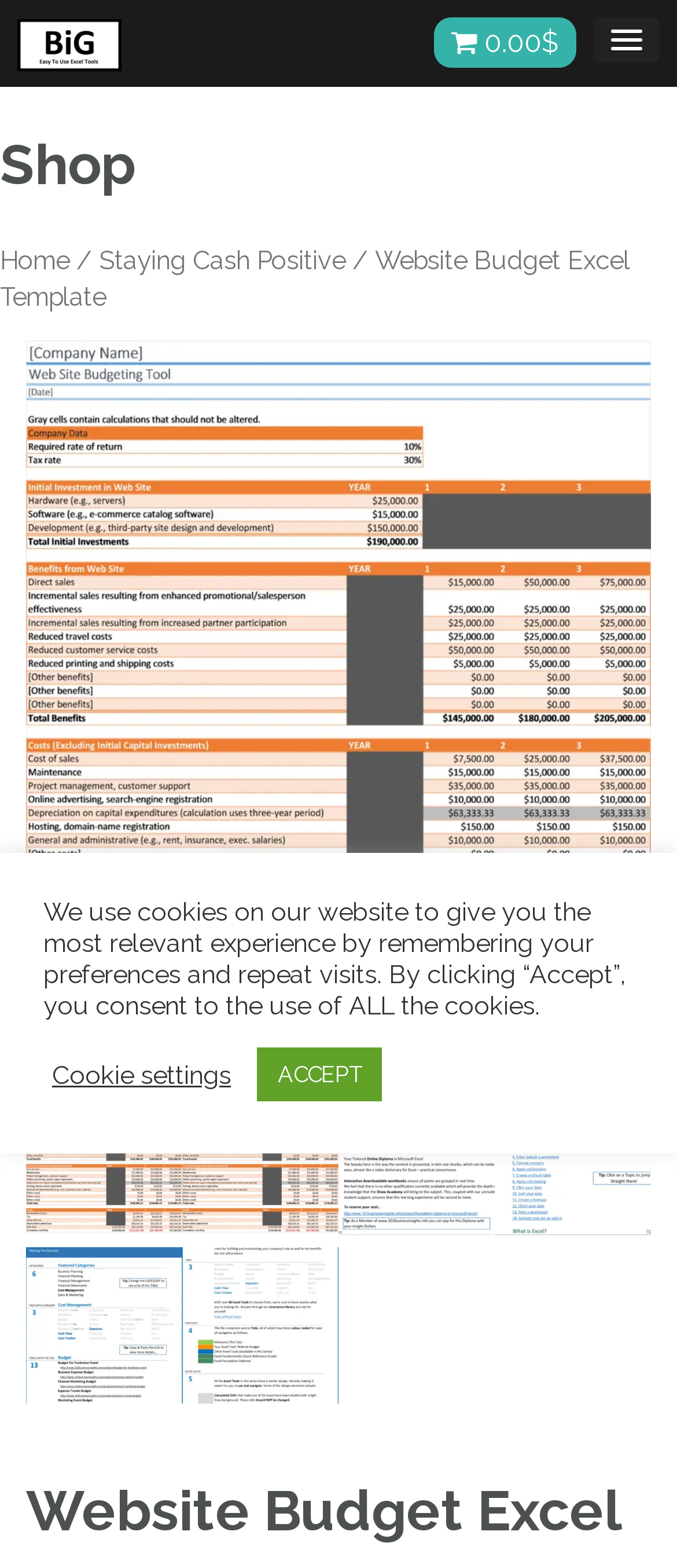Locate the bounding box coordinates of the area you need to click to fulfill this instruction: 'Click the 'Website Budget Excel Template' link'. The coordinates must be in the form of four float numbers ranging from 0 to 1: [left, top, right, bottom].

[0.038, 0.217, 0.962, 0.688]